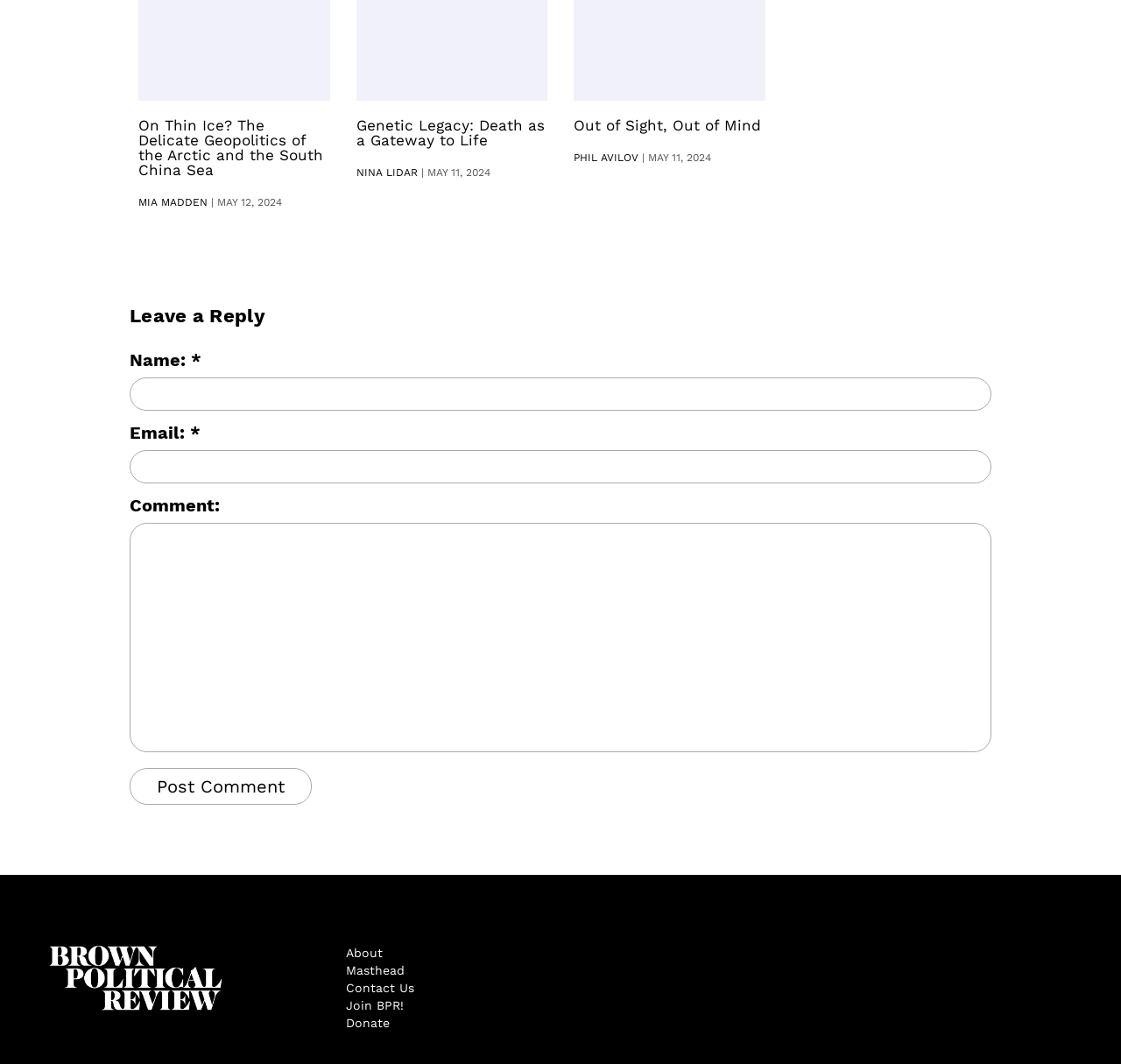Pinpoint the bounding box coordinates of the area that should be clicked to complete the following instruction: "Leave a reply". The coordinates must be given as four float numbers between 0 and 1, i.e., [left, top, right, bottom].

[0.116, 0.284, 0.884, 0.309]